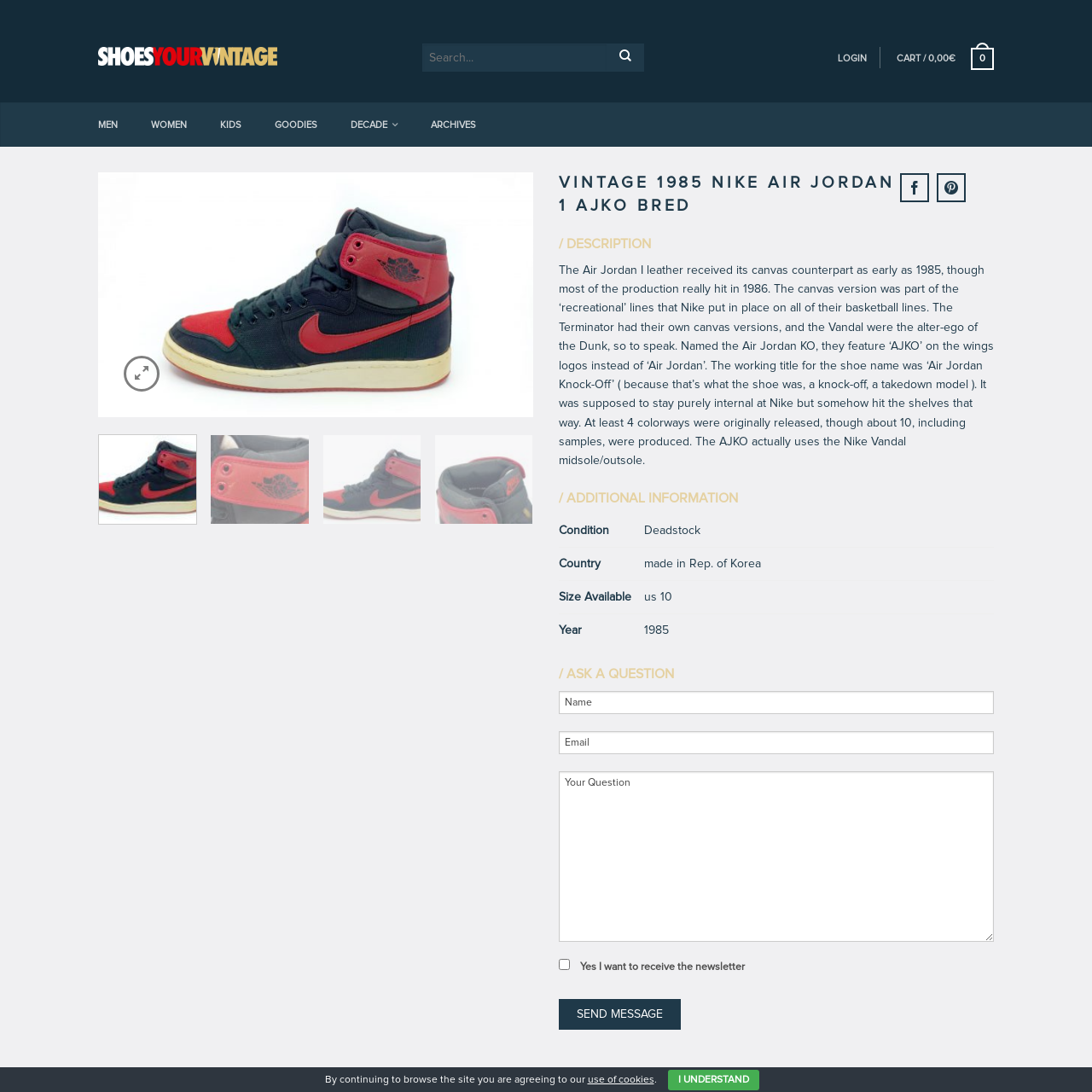What is the significance of the 'AJKO' branding?
Focus on the section of the image encased in the red bounding box and provide a detailed answer based on the visual details you find.

The caption explains that the 'AJKO' branding is what distinguishes the Air Jordan 1 AJKO BRED sneakers from its more prominent kin, implying that it is a unique identifier for this particular model.